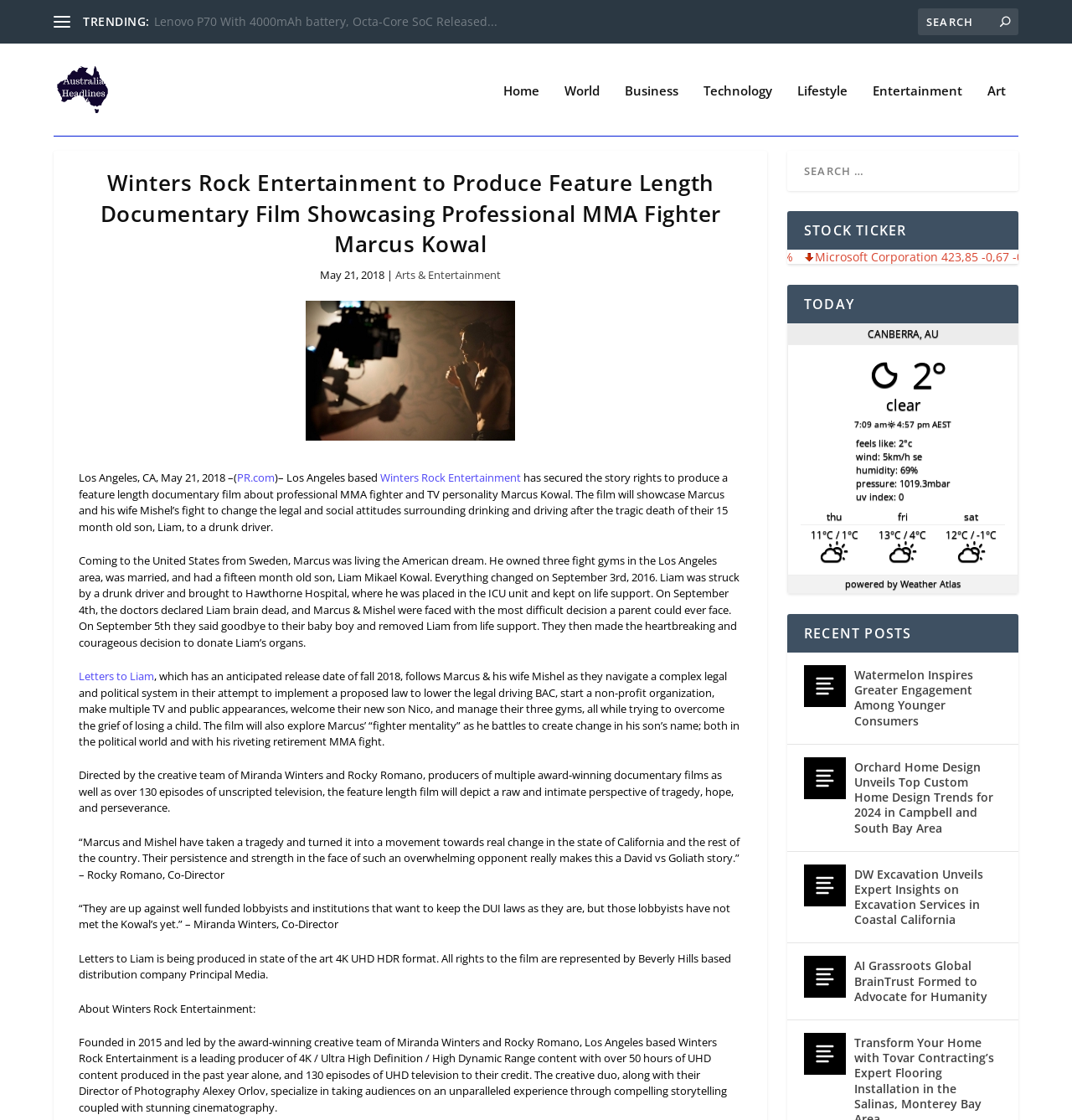Locate the bounding box coordinates of the segment that needs to be clicked to meet this instruction: "Visit the Australia Headlines page".

[0.05, 0.039, 0.154, 0.119]